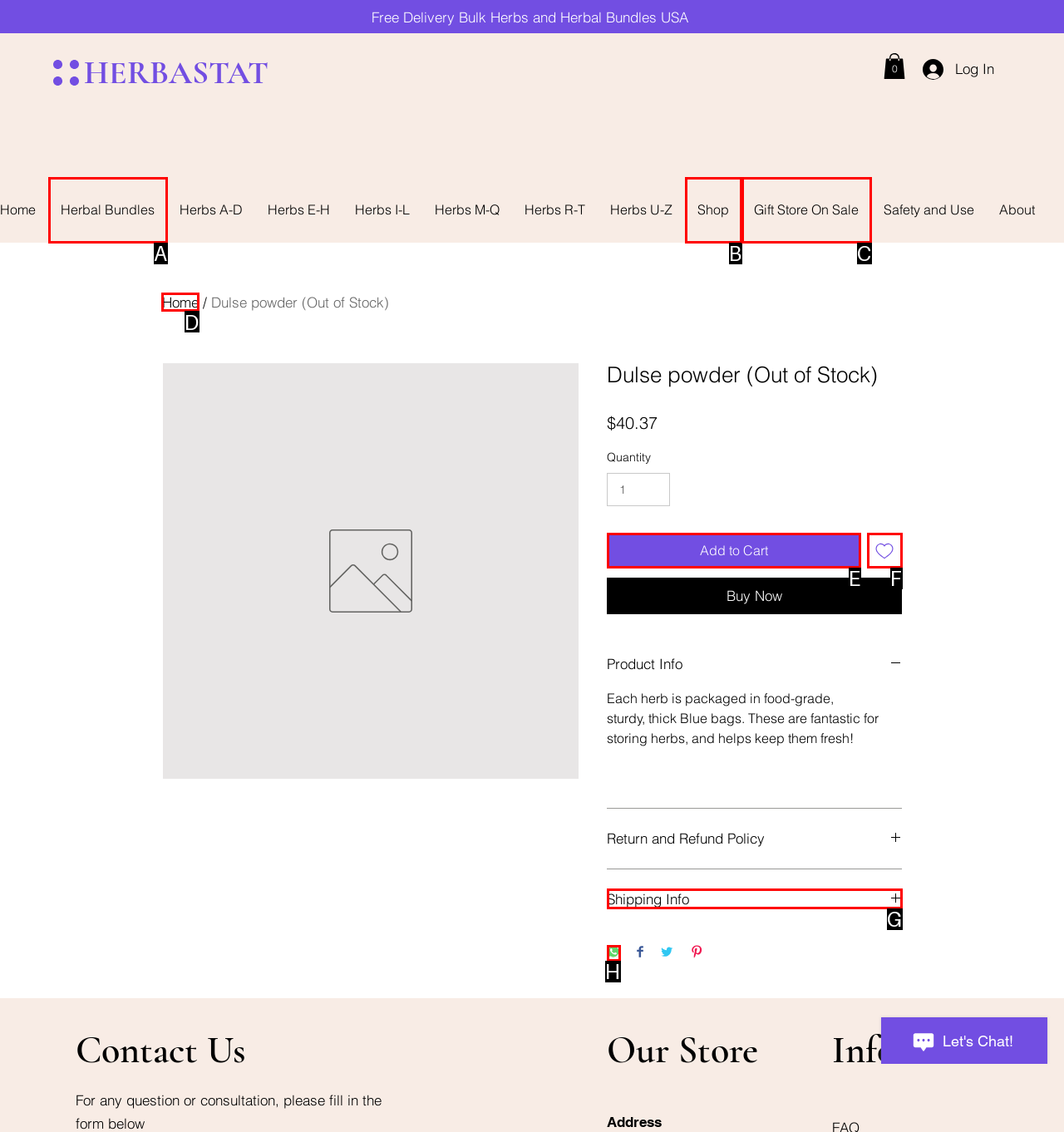For the instruction: Click the 'Home' link, determine the appropriate UI element to click from the given options. Respond with the letter corresponding to the correct choice.

D